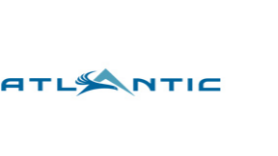Please provide a detailed answer to the question below by examining the image:
What does the wave or mountain symbolize?

According to the caption, the stylistic representation of a wave or mountain in the logo design symbolizes strength and fluidity, which are likely the core values or characteristics that the company wants to convey.